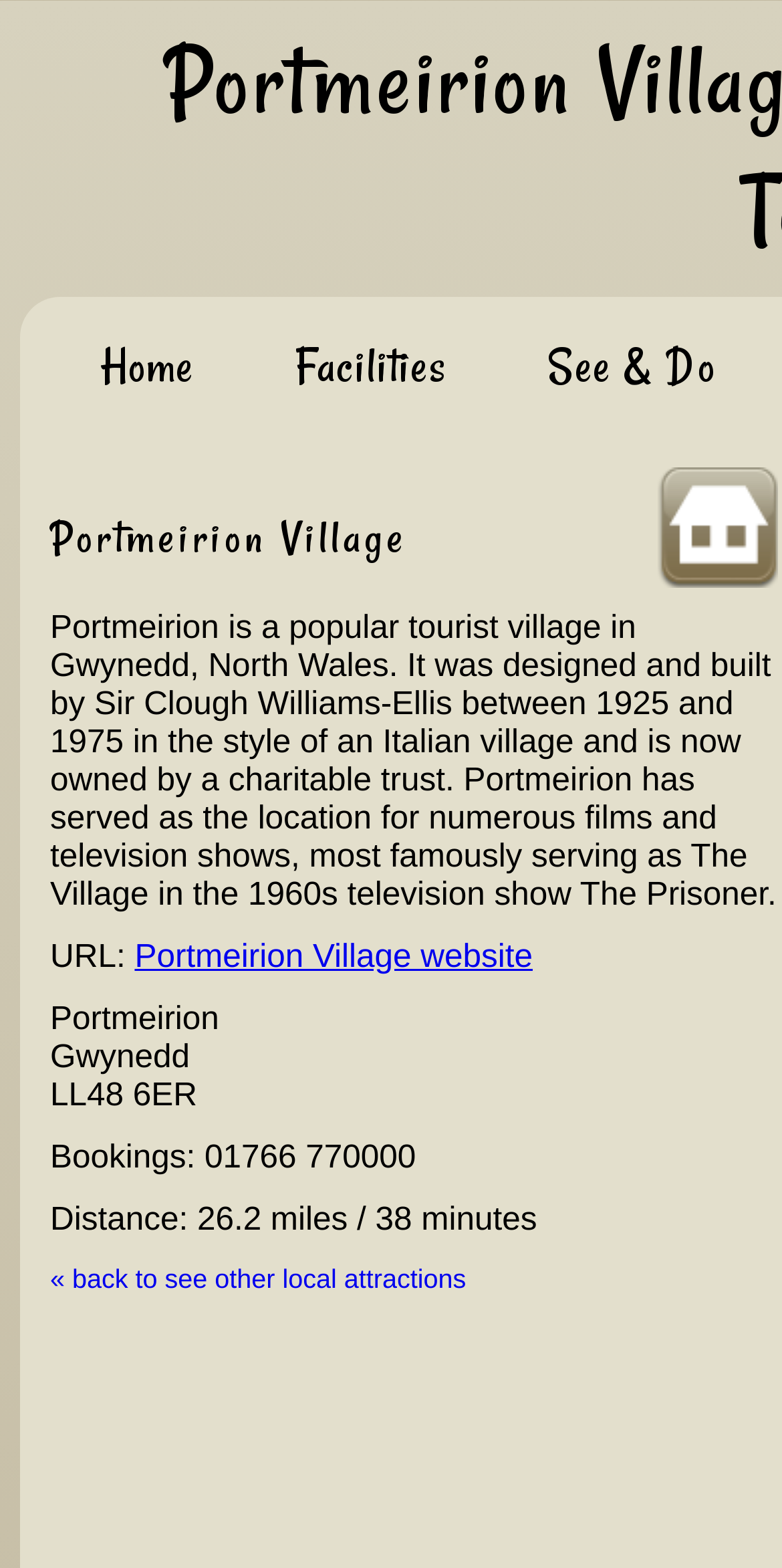Generate a thorough caption detailing the webpage content.

The webpage is about Portmeirion Village, a popular tourist destination in North Wales. At the top, there are three links: "Home", "Facilities", and "See & Do", positioned horizontally next to each other. 

Below these links, there is a paragraph of text that provides an overview of Portmeirion Village, describing its history, architecture, and its use as a filming location. 

To the right of this paragraph, there is a section with several lines of text, including the URL of the Portmeirion Village website, the location "Gwynedd", the postcode "LL48 6ER", a phone number for bookings, and the distance from Totters Hostel, which is 26.2 miles and a 38-minute drive. 

At the bottom, there is a link to go back to see other local attractions.